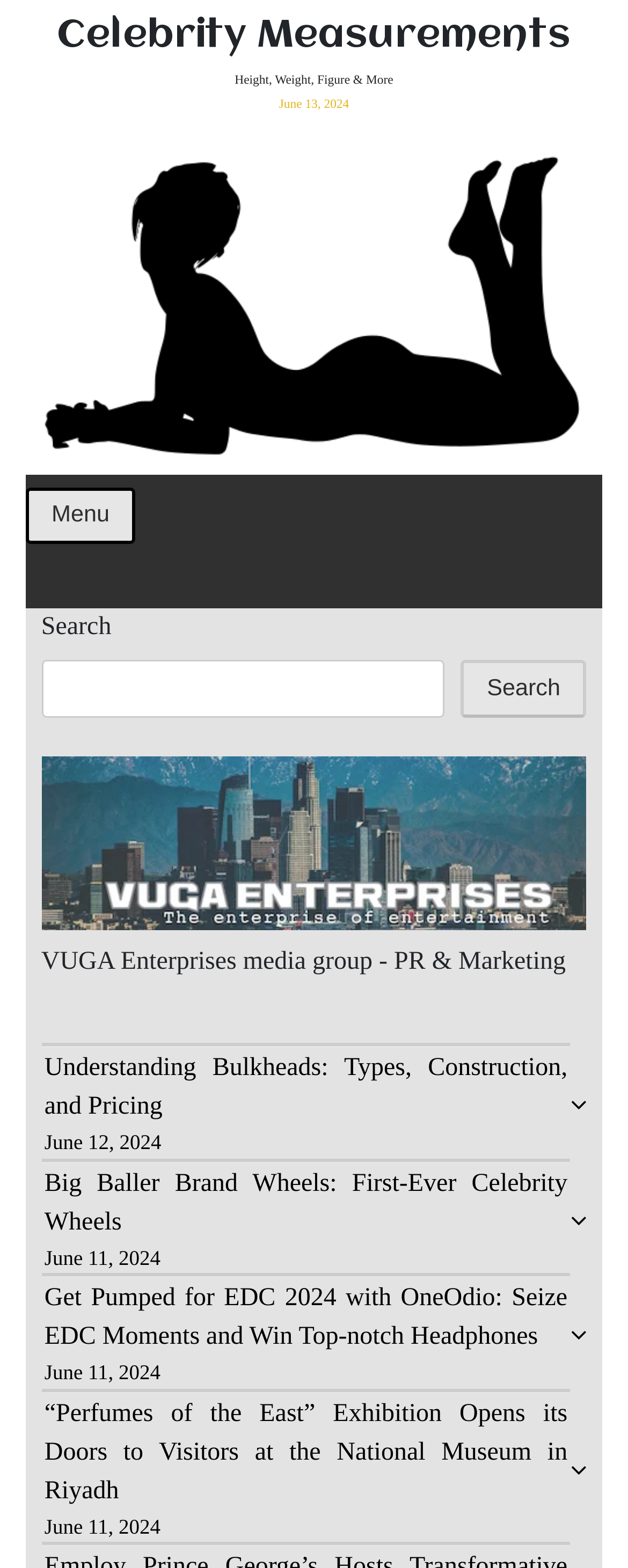Determine the bounding box coordinates of the region that needs to be clicked to achieve the task: "Check the 'Celebrity Measurements' link".

[0.04, 0.009, 0.96, 0.038]